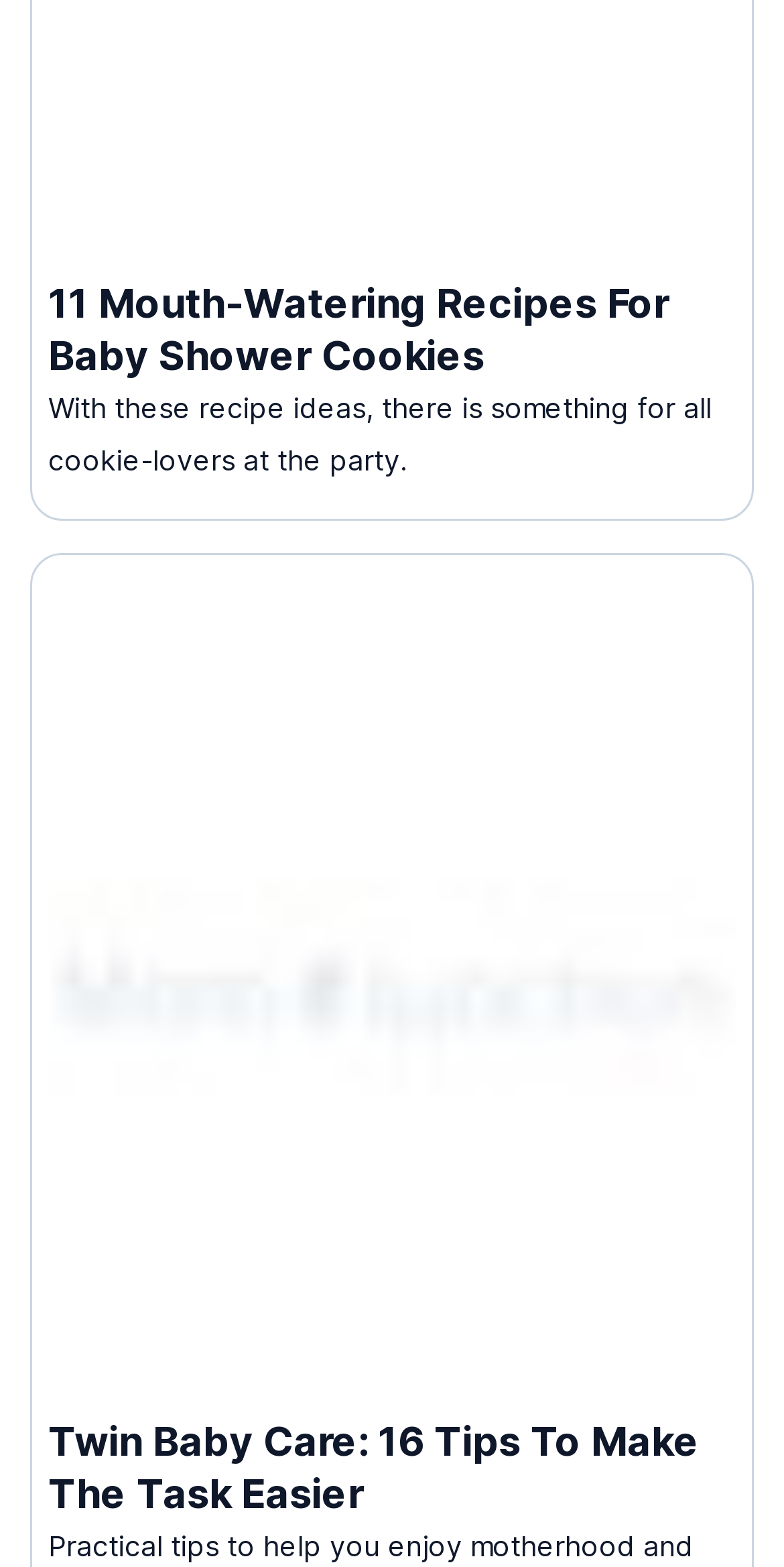Give the bounding box coordinates for the element described as: "Image Usage Policy".

[0.562, 0.195, 0.835, 0.213]